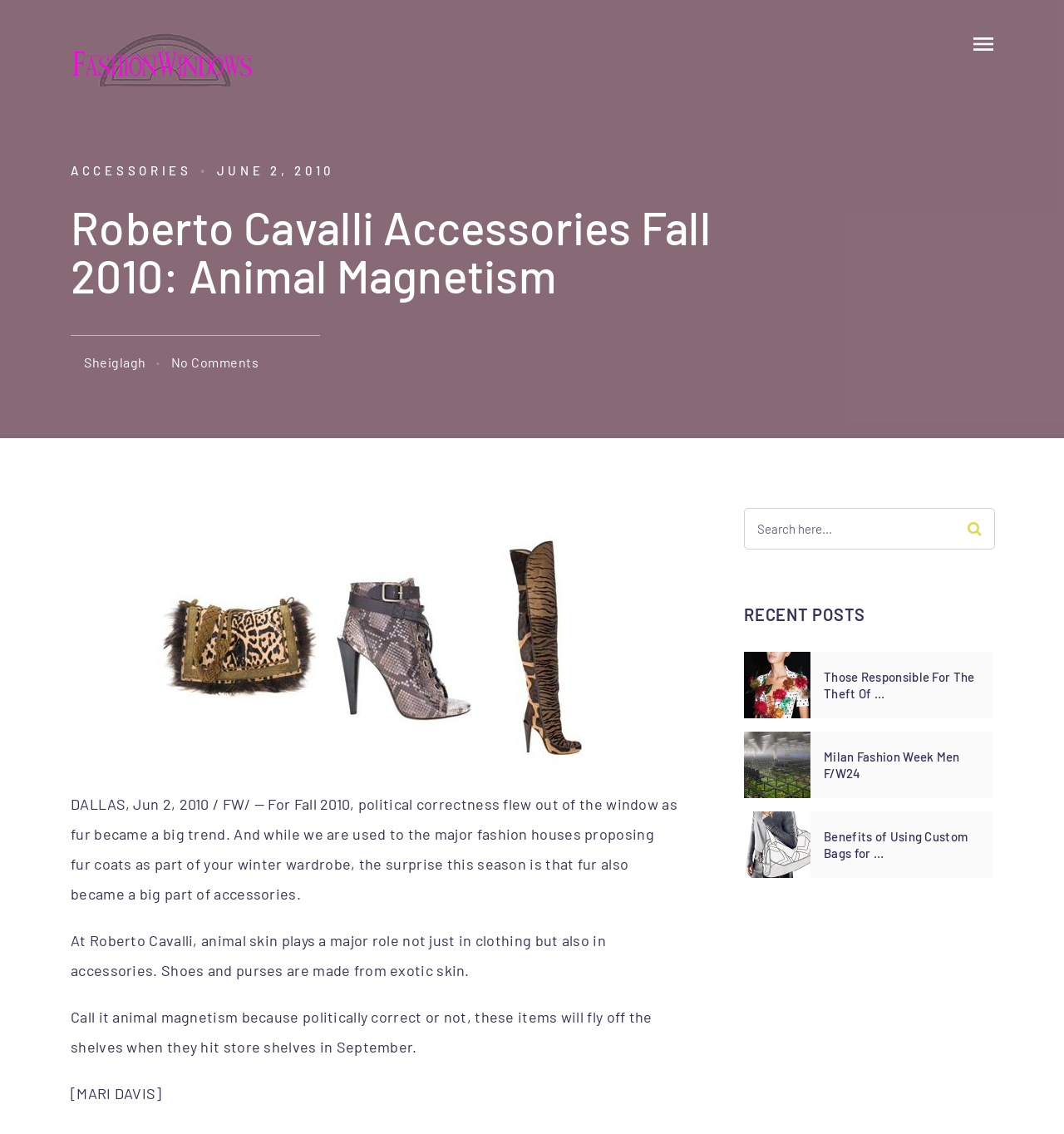Please answer the following question using a single word or phrase: 
What is the theme of the accessories mentioned in the article?

Animal skin